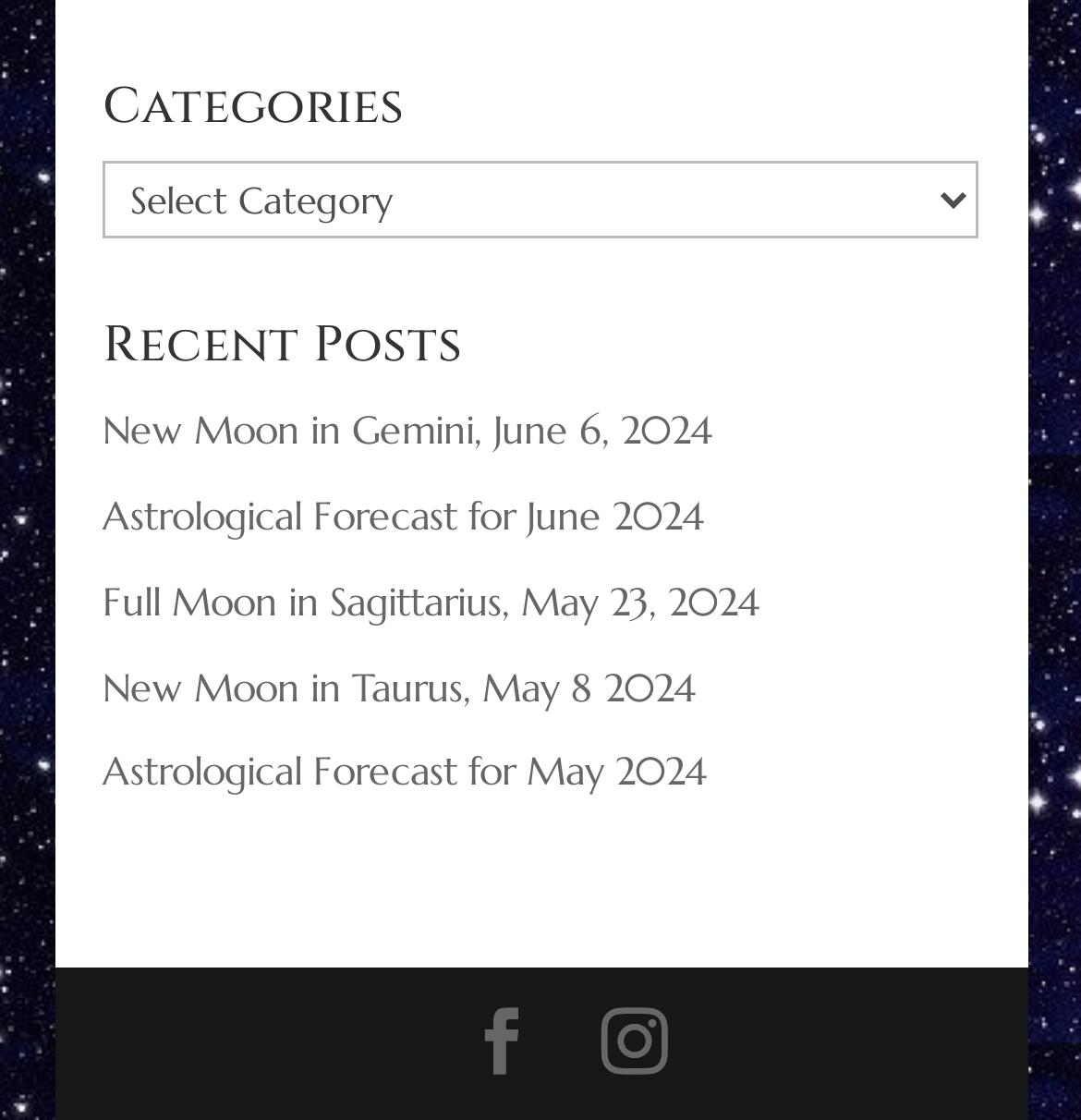Using the provided description Instagram, find the bounding box coordinates for the UI element. Provide the coordinates in (top-left x, top-left y, bottom-right x, bottom-right y) format, ensuring all values are between 0 and 1.

[0.556, 0.901, 0.618, 0.968]